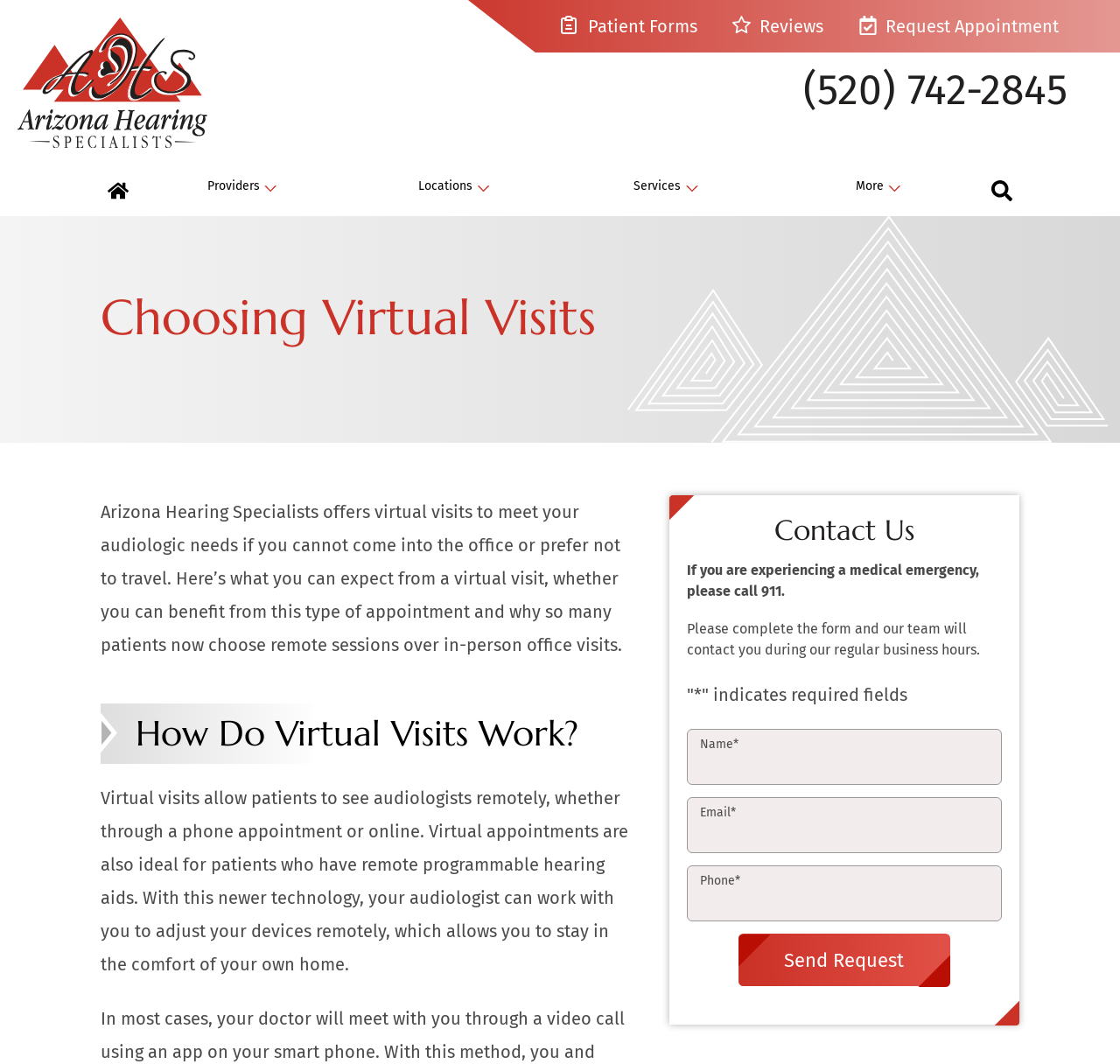Please identify the bounding box coordinates of the area that needs to be clicked to fulfill the following instruction: "Call the office at the provided phone number."

[0.717, 0.07, 0.953, 0.117]